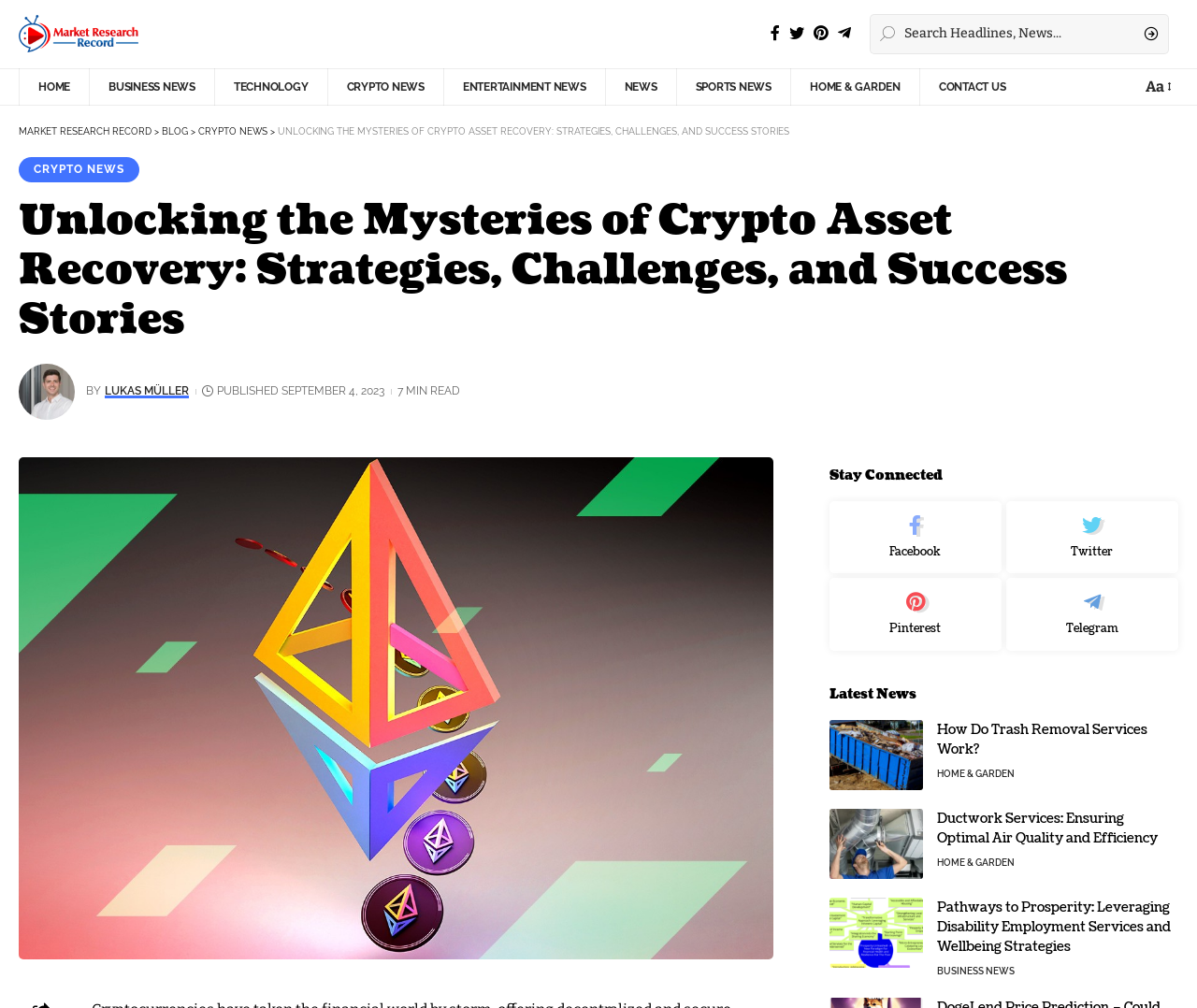Please identify the bounding box coordinates of the element's region that needs to be clicked to fulfill the following instruction: "Follow on Facebook". The bounding box coordinates should consist of four float numbers between 0 and 1, i.e., [left, top, right, bottom].

[0.693, 0.485, 0.837, 0.557]